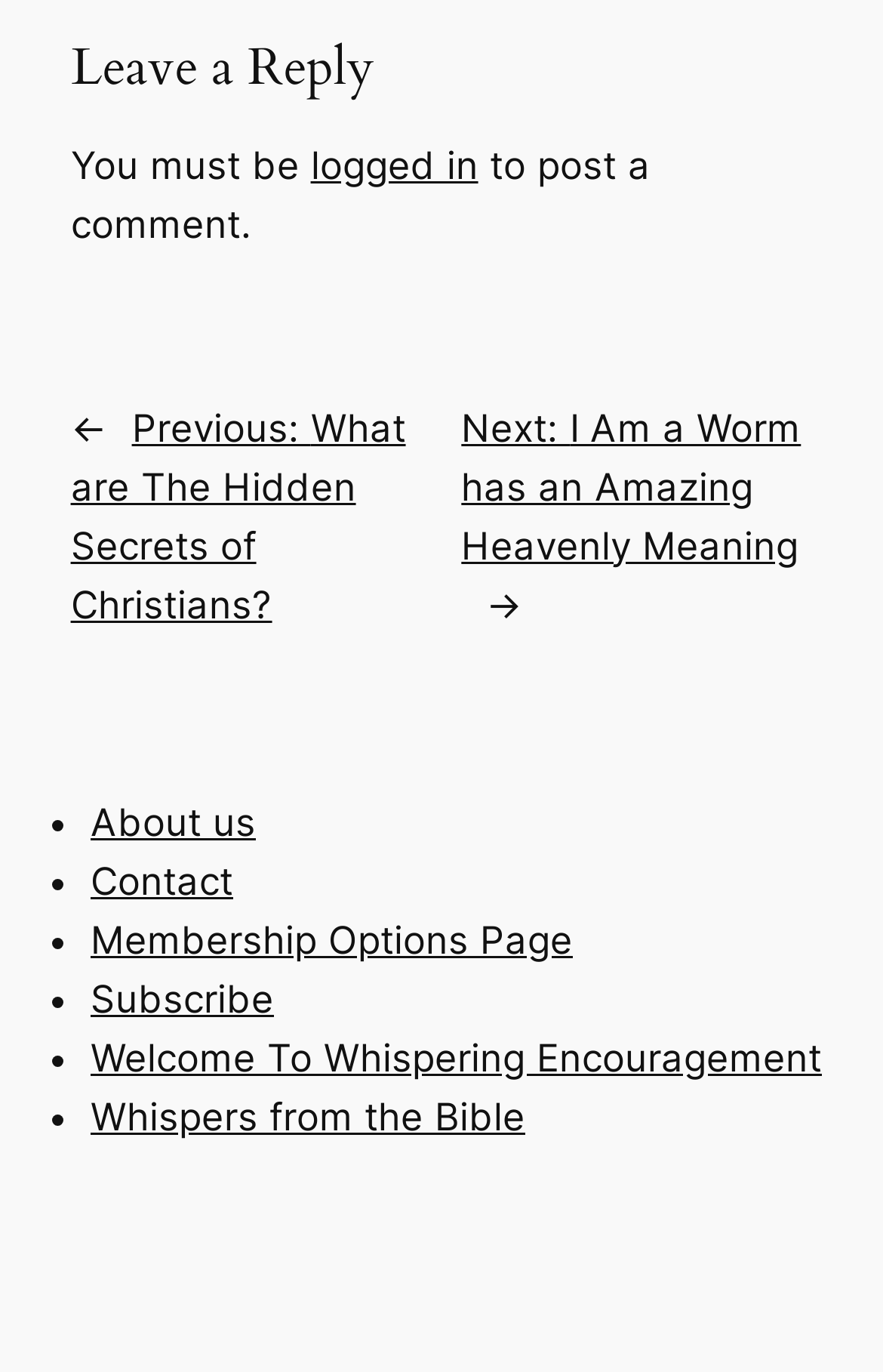Please locate the bounding box coordinates of the element's region that needs to be clicked to follow the instruction: "Visit about us page". The bounding box coordinates should be provided as four float numbers between 0 and 1, i.e., [left, top, right, bottom].

[0.103, 0.582, 0.29, 0.615]